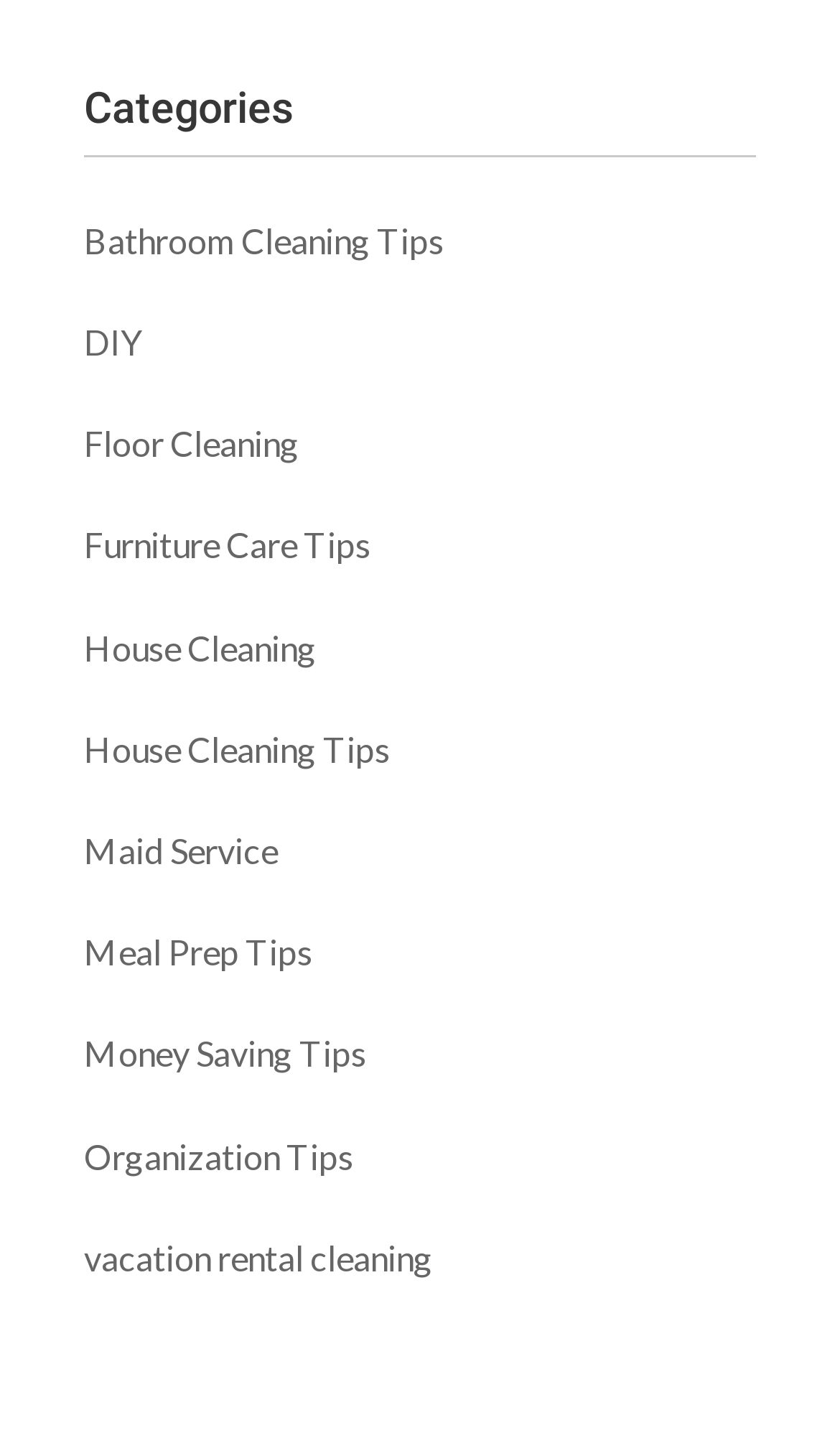How many characters are in the last category?
Answer the question with a detailed explanation, including all necessary information.

I looked at the last link under the 'Categories' heading, which is 'vacation rental cleaning', and counted the number of characters in it, which is 19.